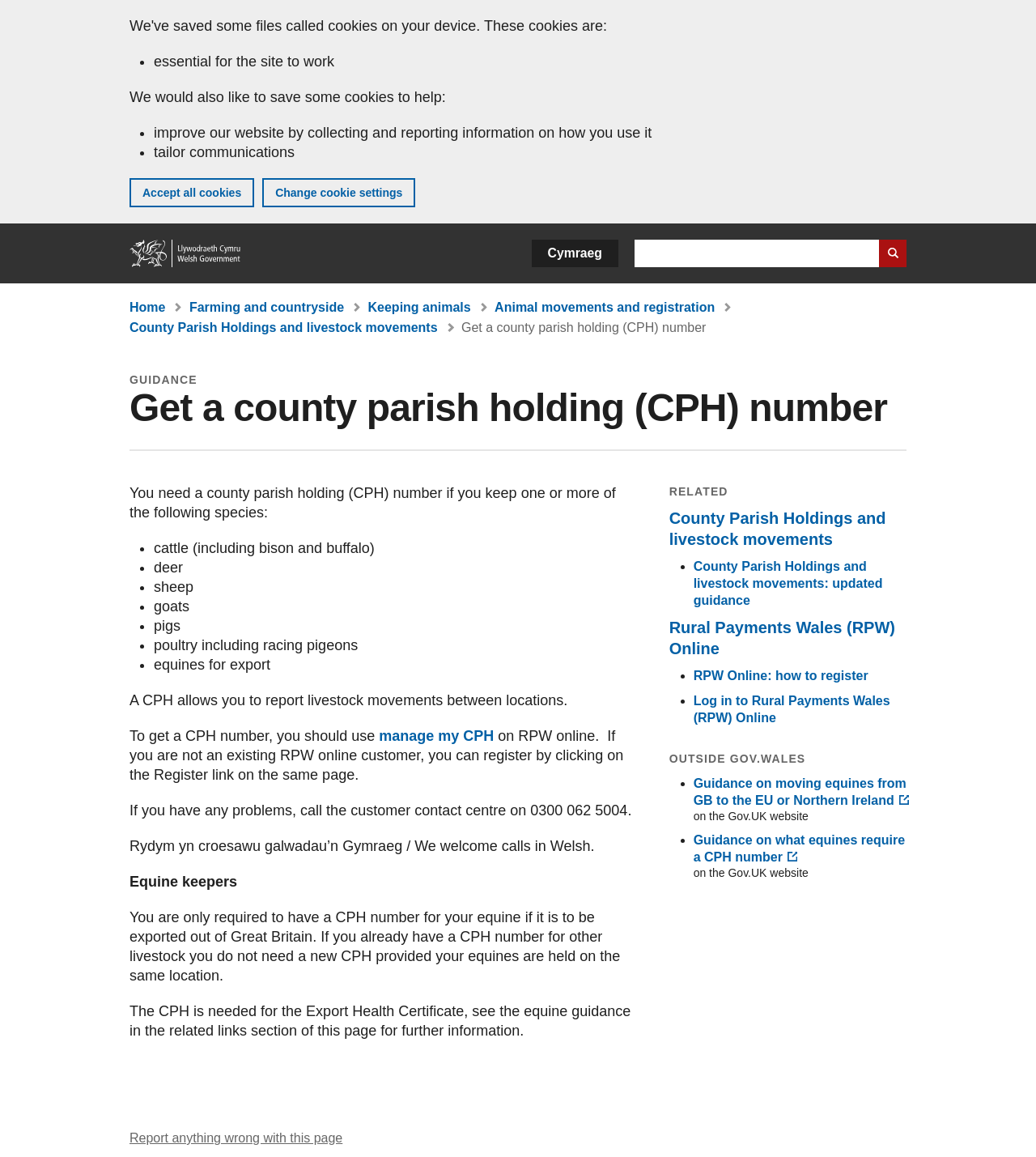Find the bounding box coordinates for the element that must be clicked to complete the instruction: "Change cookie settings". The coordinates should be four float numbers between 0 and 1, indicated as [left, top, right, bottom].

[0.253, 0.154, 0.401, 0.179]